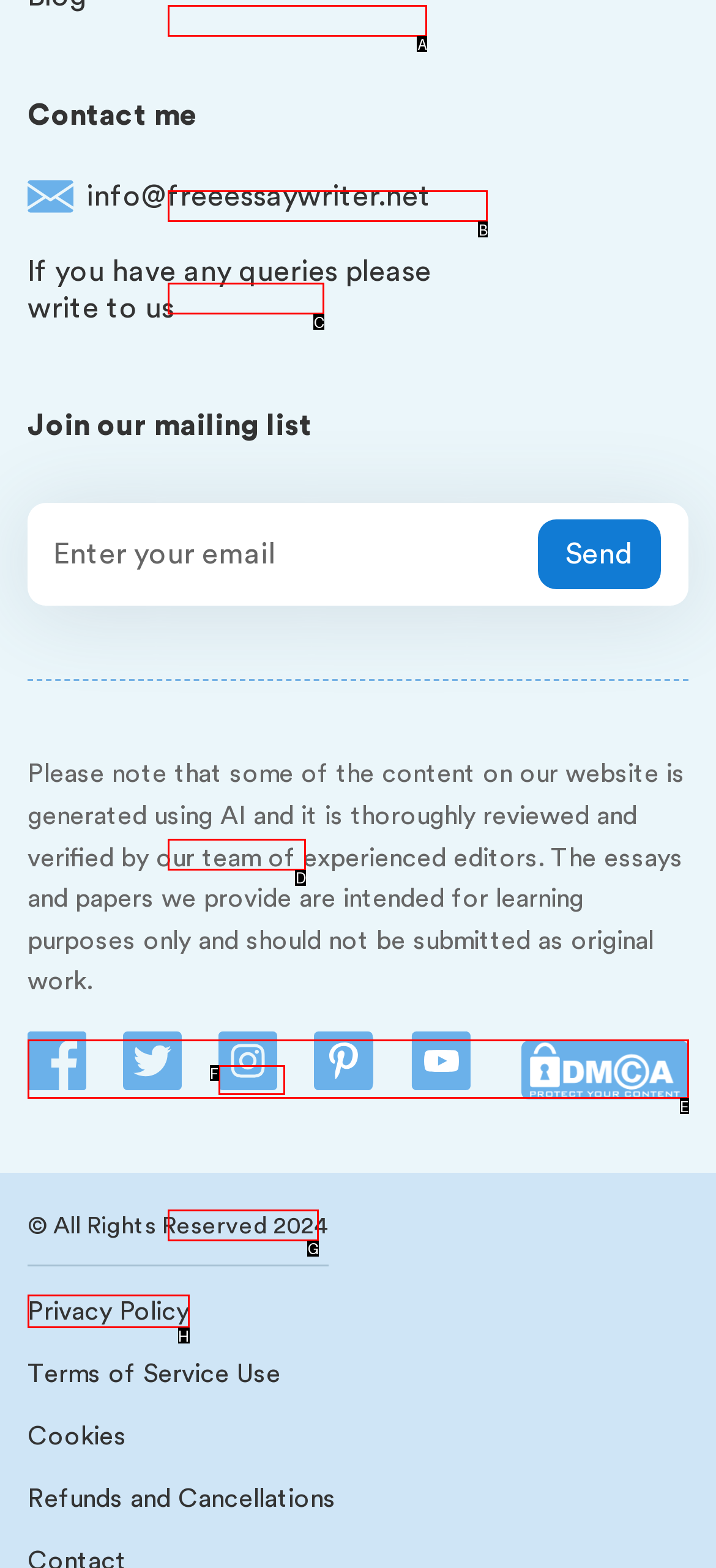Identify the matching UI element based on the description: Environmental Science
Reply with the letter from the available choices.

B